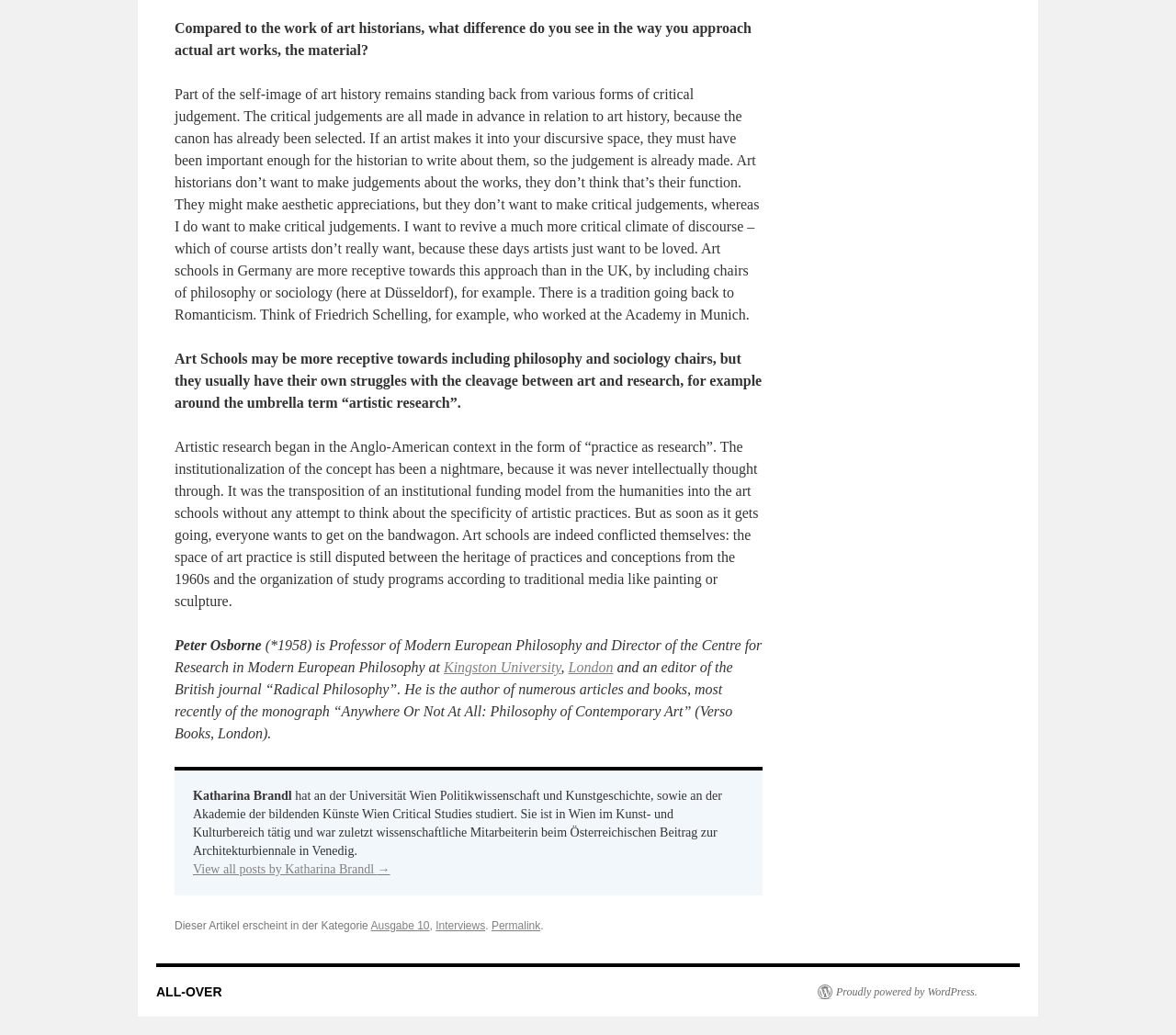Provide the bounding box coordinates for the area that should be clicked to complete the instruction: "Go to Permalink".

[0.418, 0.888, 0.46, 0.9]